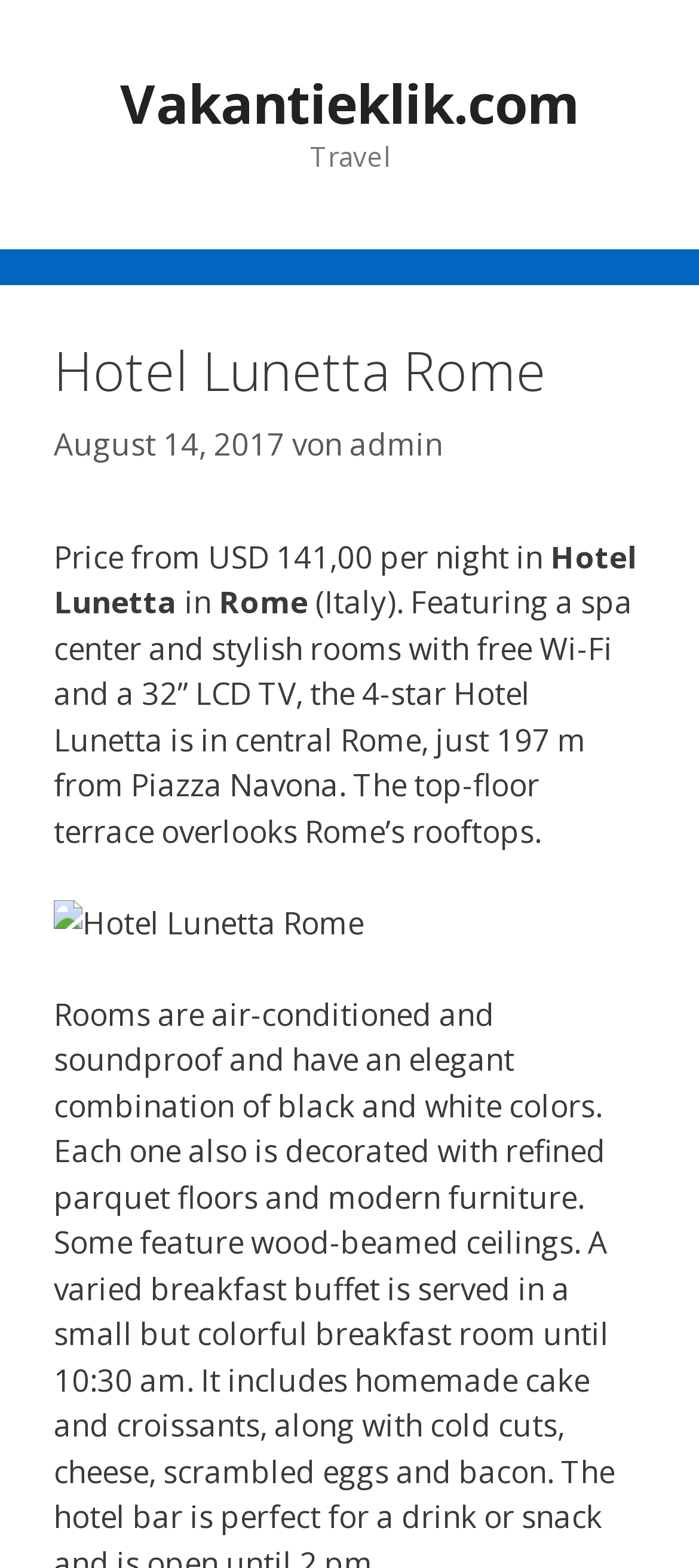Identify the bounding box coordinates for the UI element described as follows: Farmingville Historical Society. Use the format (top-left x, top-left y, bottom-right x, bottom-right y) and ensure all values are floating point numbers between 0 and 1.

None